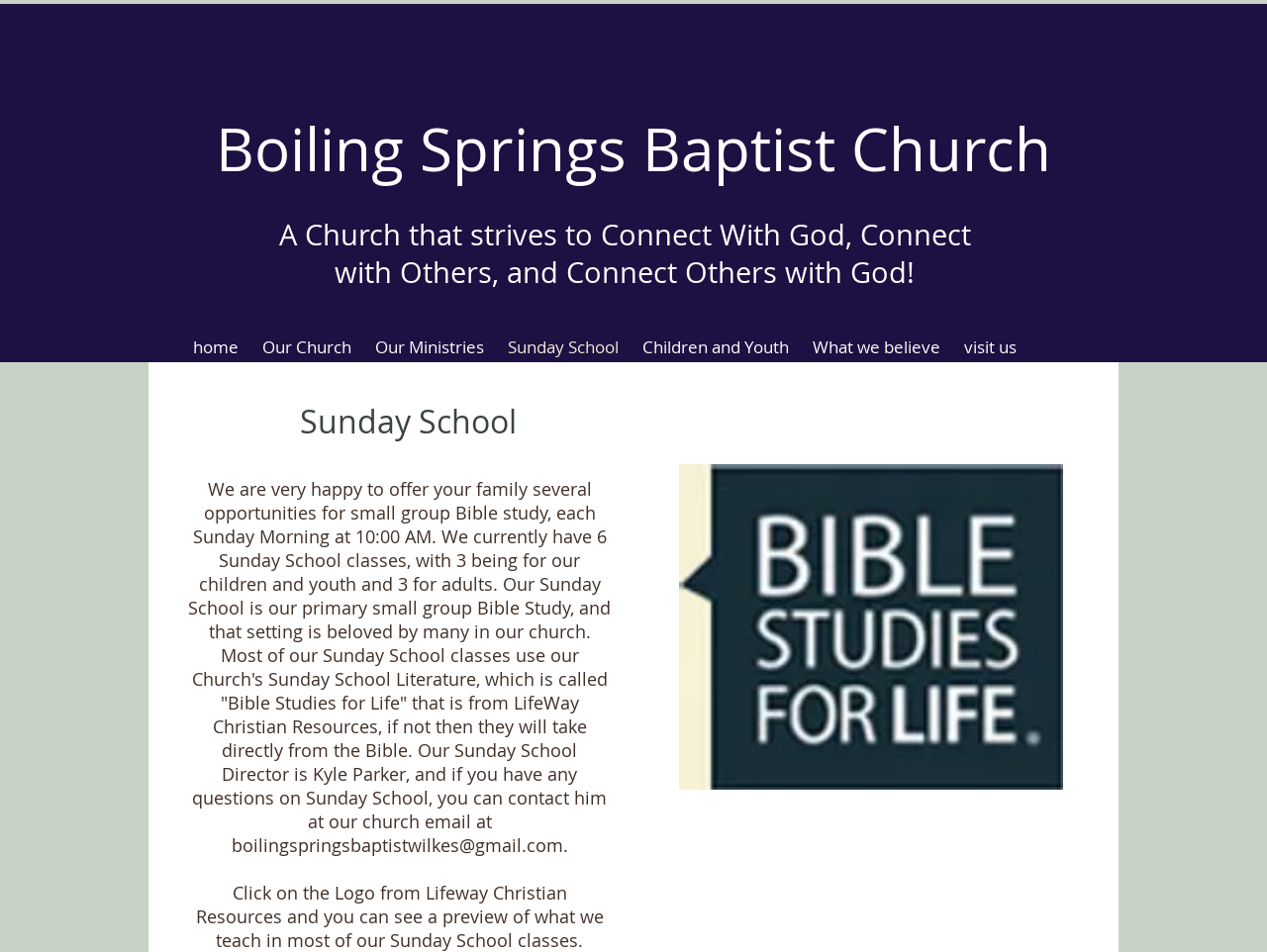Determine the bounding box coordinates for the area you should click to complete the following instruction: "view sunday school logo".

[0.536, 0.488, 0.839, 0.83]